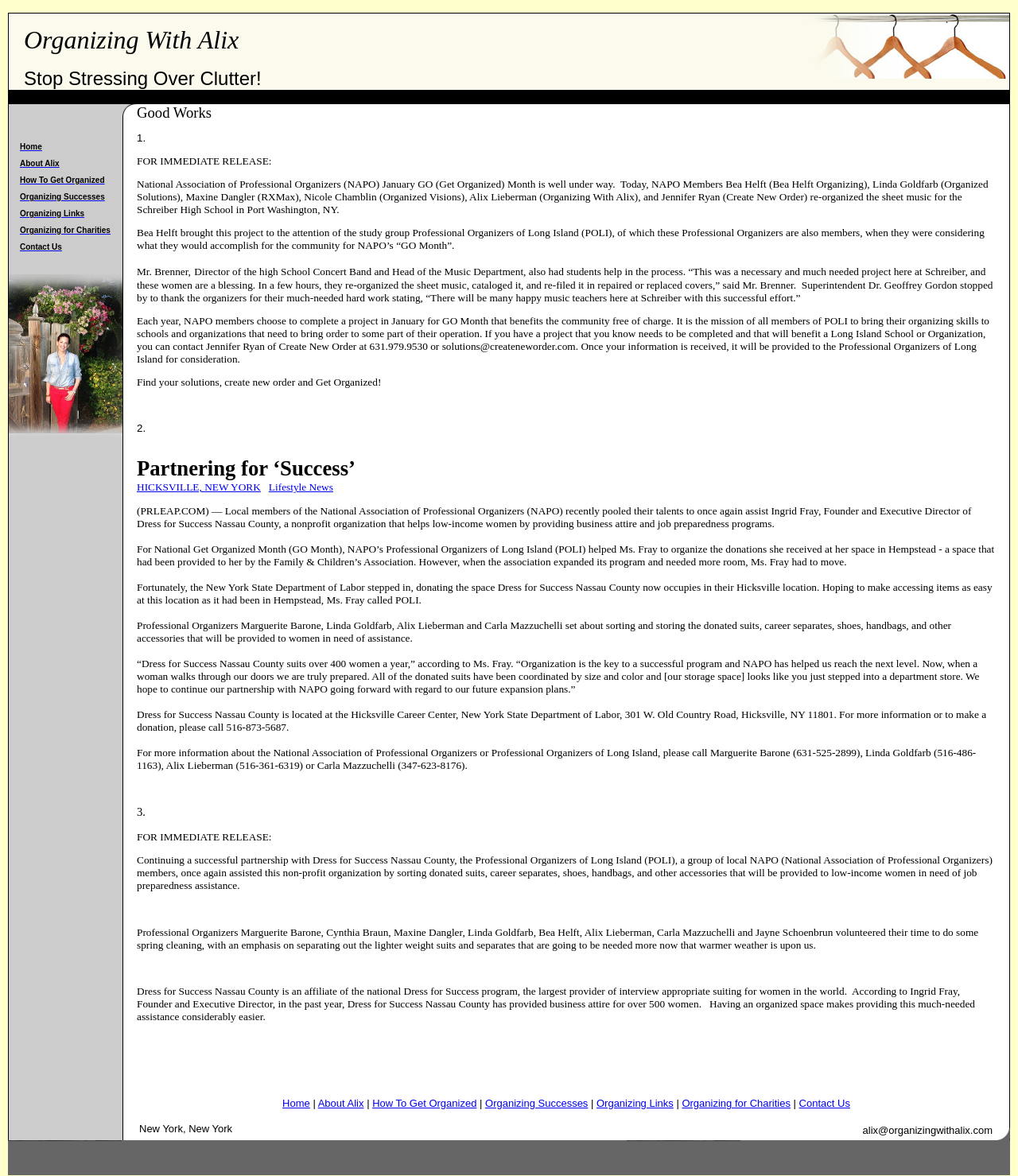What is the location of the Hicksville Career Center? Based on the screenshot, please respond with a single word or phrase.

301 W. Old Country Road, Hicksville, NY 11801